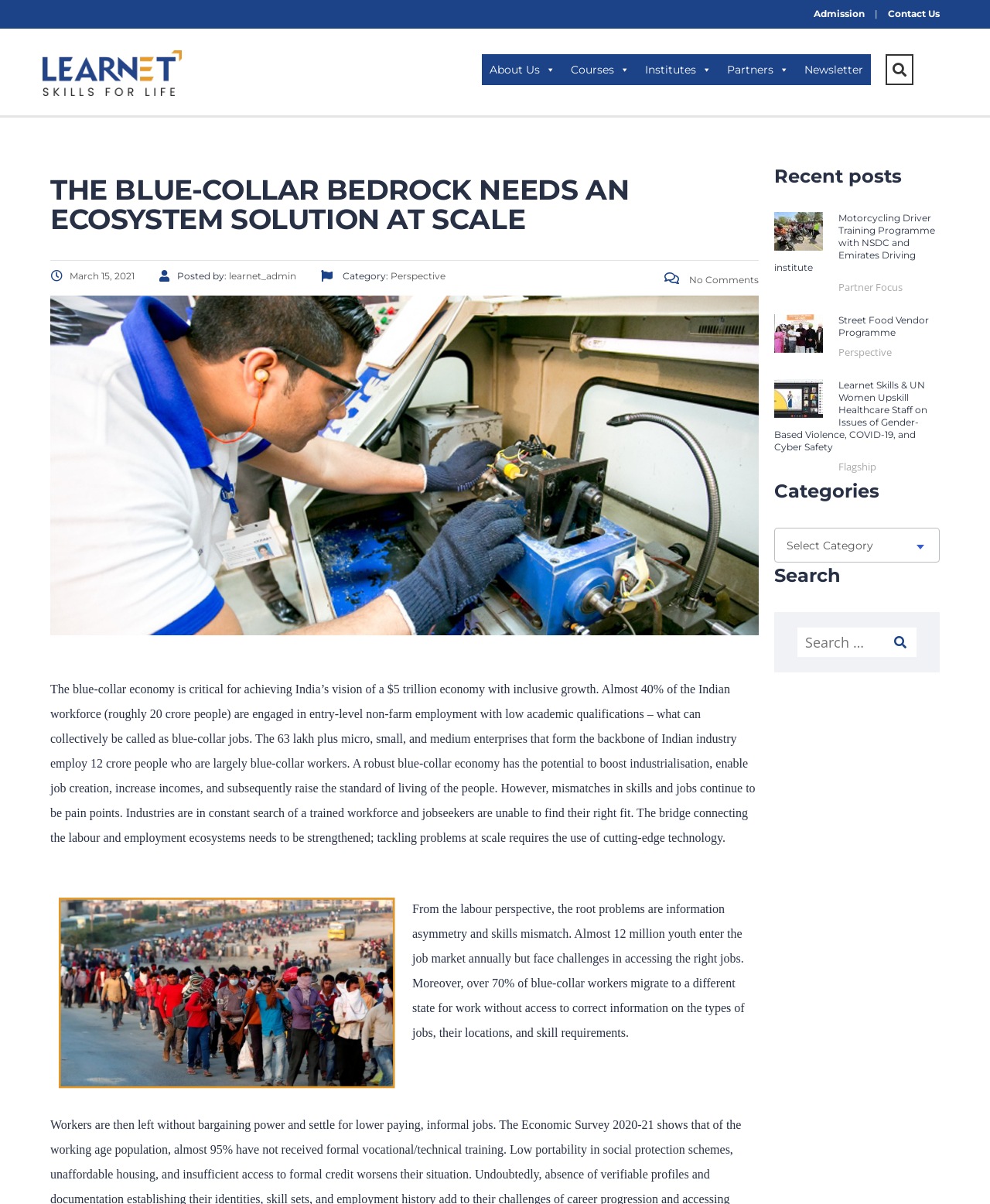What is the headline of the webpage?

THE BLUE-COLLAR BEDROCK NEEDS AN ECOSYSTEM SOLUTION AT SCALE